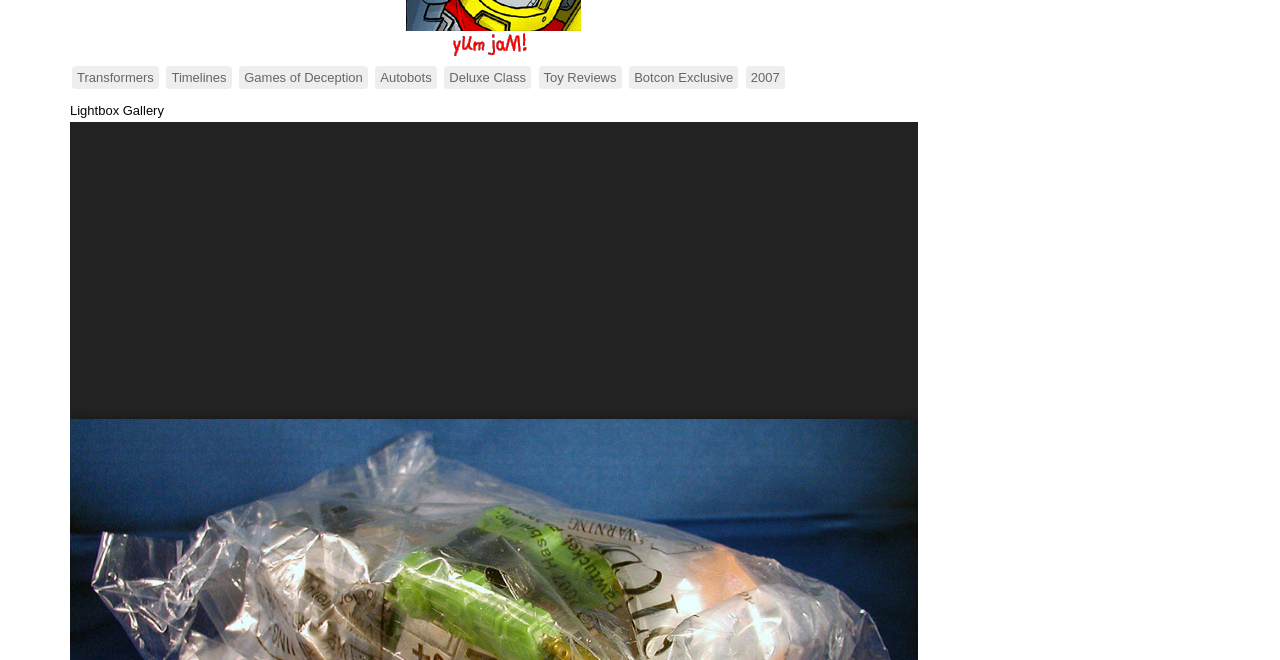Locate the bounding box coordinates of the element you need to click to accomplish the task described by this instruction: "explore Autobots".

[0.293, 0.1, 0.341, 0.135]